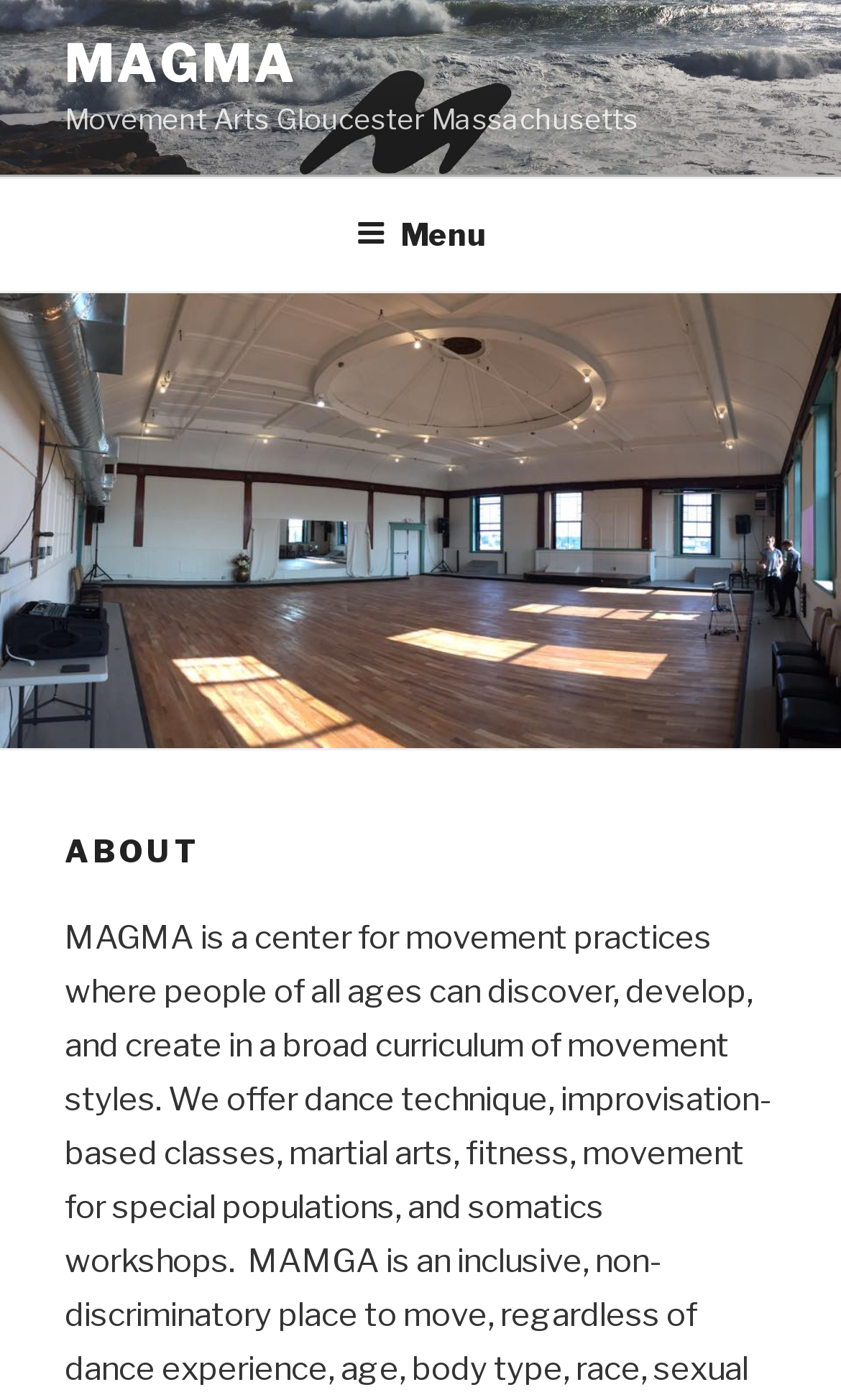Given the description of the UI element: "MAGMA", predict the bounding box coordinates in the form of [left, top, right, bottom], with each value being a float between 0 and 1.

[0.077, 0.023, 0.355, 0.068]